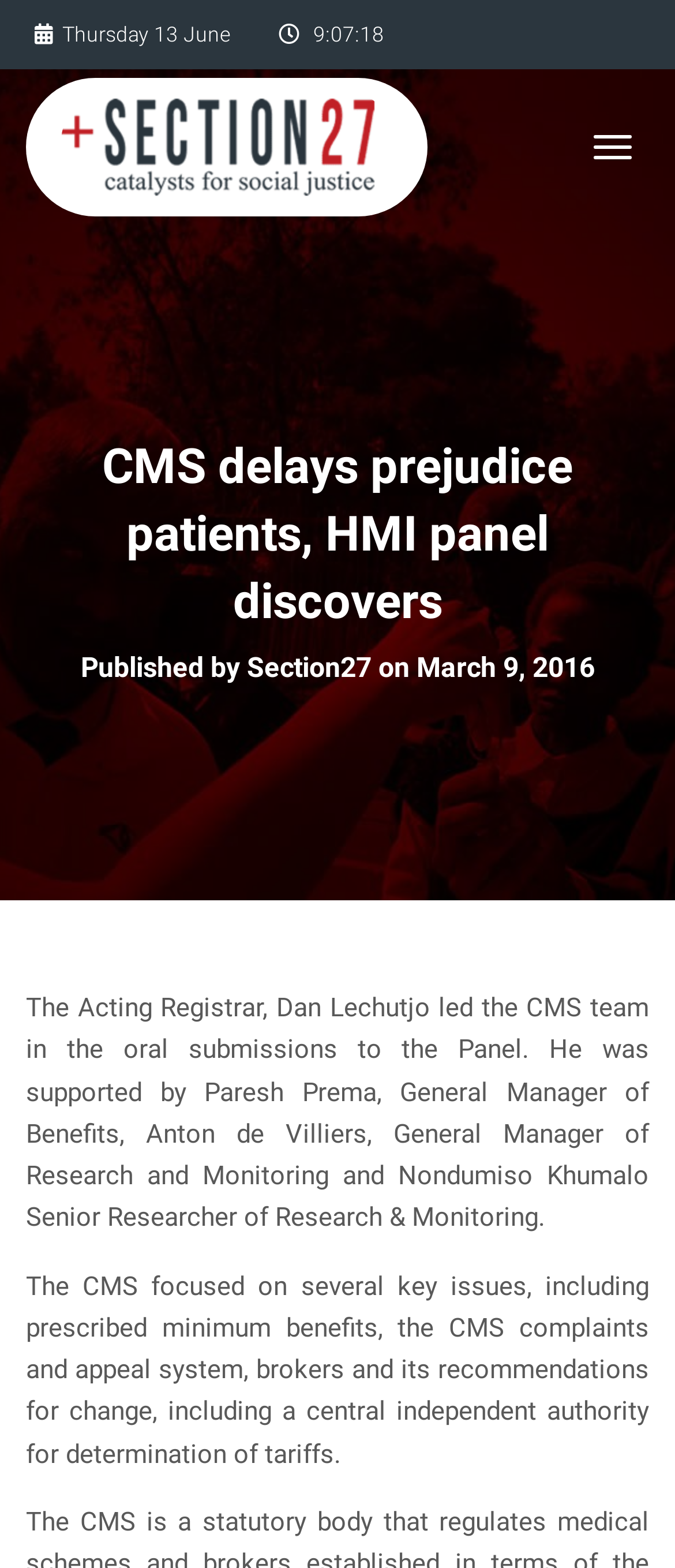What is the issue related to tariffs that the CMS recommends for change?
Please respond to the question with a detailed and well-explained answer.

The question asks about the issue related to tariffs that the CMS recommends for change. The webpage mentions that the CMS recommends a central independent authority for determination of tariffs, which is one of the key issues focused on by the CMS.